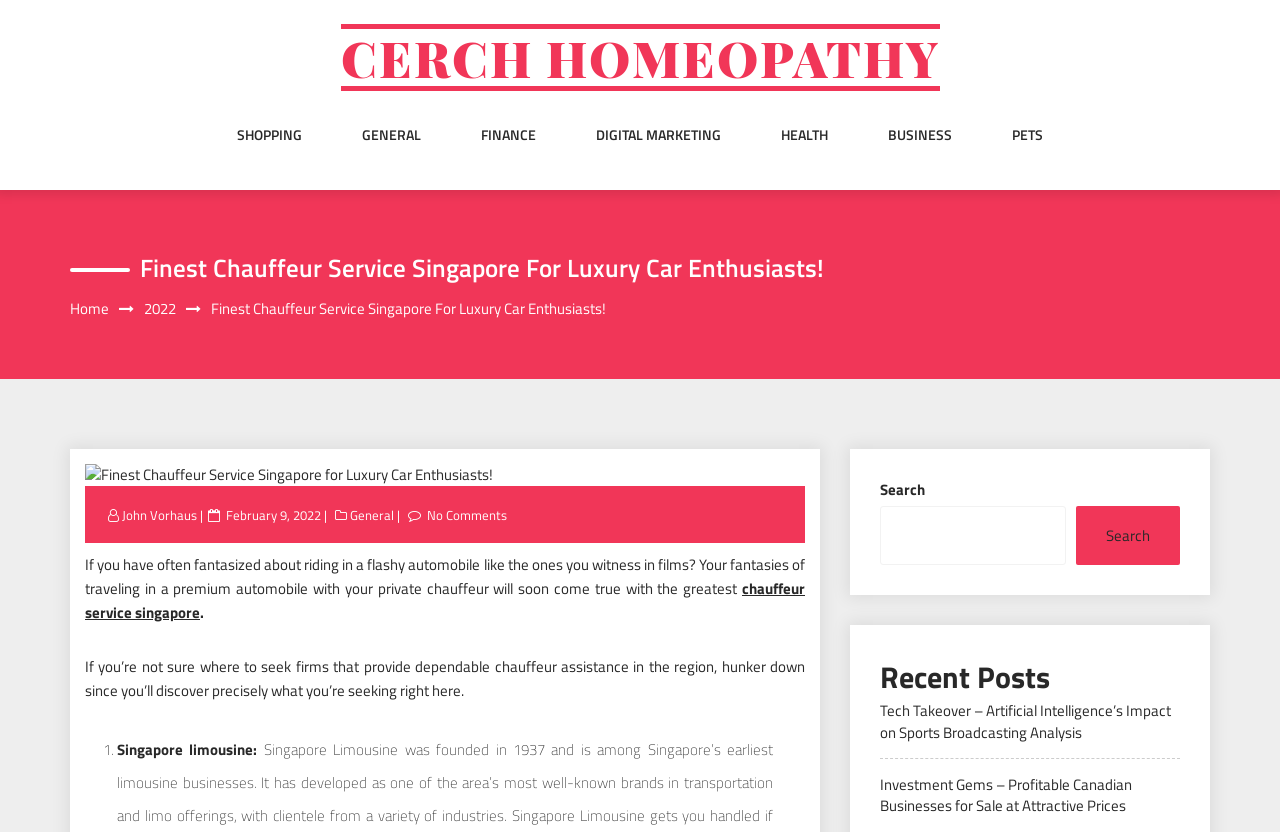Bounding box coordinates must be specified in the format (top-left x, top-left y, bottom-right x, bottom-right y). All values should be floating point numbers between 0 and 1. What are the bounding box coordinates of the UI element described as: John Vorhaus

[0.095, 0.607, 0.156, 0.631]